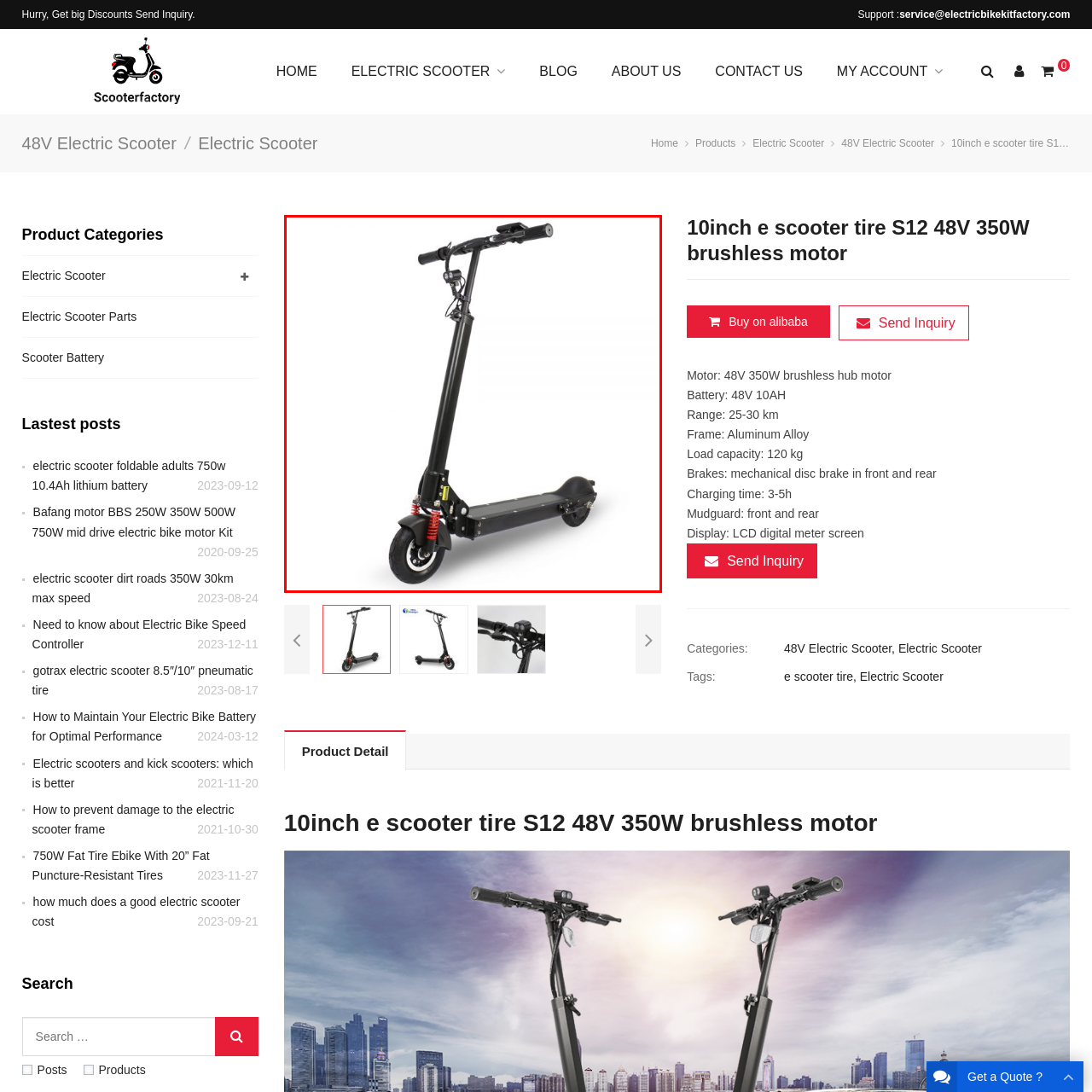What is the approximate range of the scooter?
Check the image inside the red boundary and answer the question using a single word or brief phrase.

25-30 km